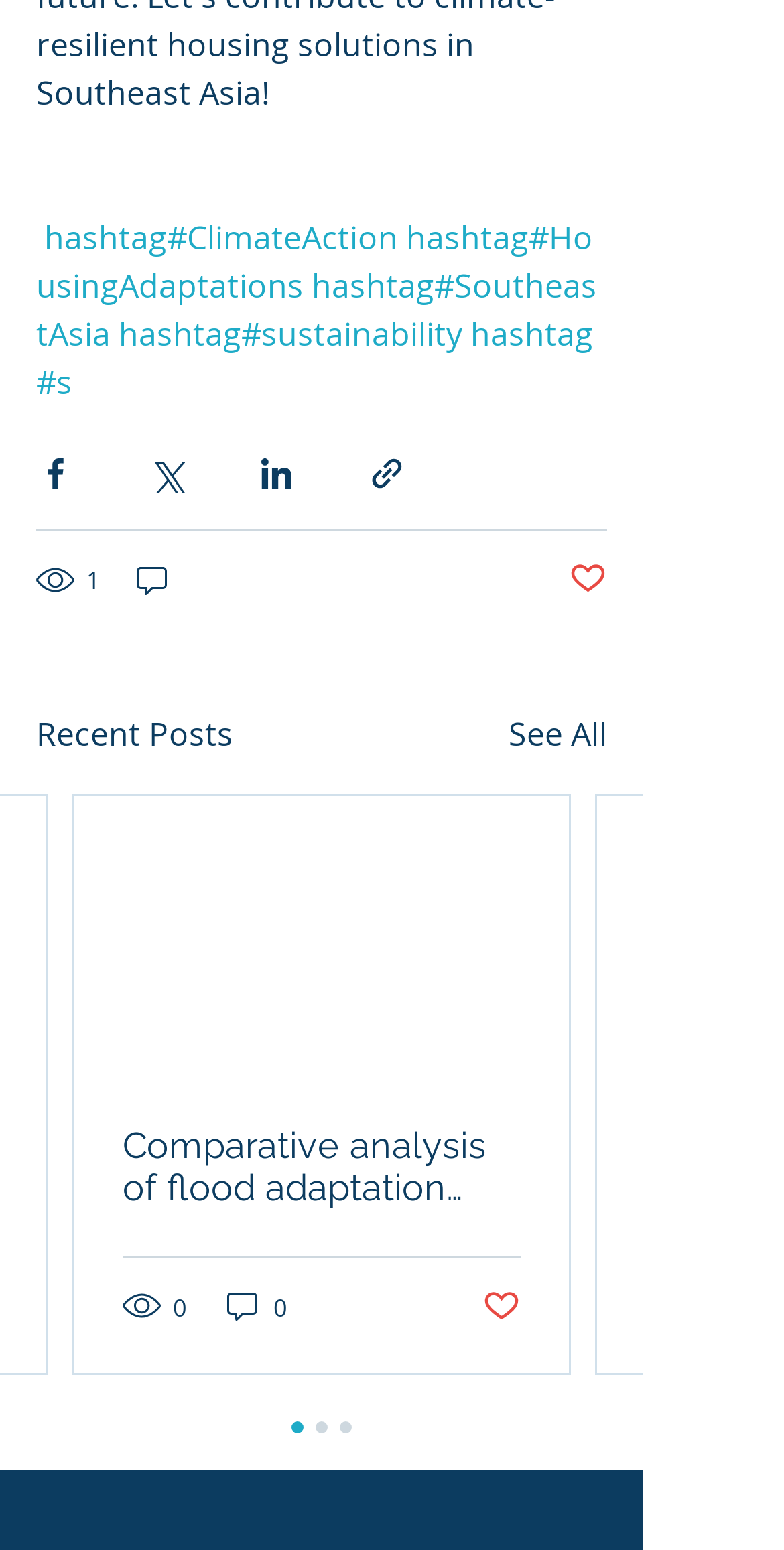Identify the bounding box coordinates for the region to click in order to carry out this instruction: "Read about Prophecies Fulfilled By The Messiah". Provide the coordinates using four float numbers between 0 and 1, formatted as [left, top, right, bottom].

None